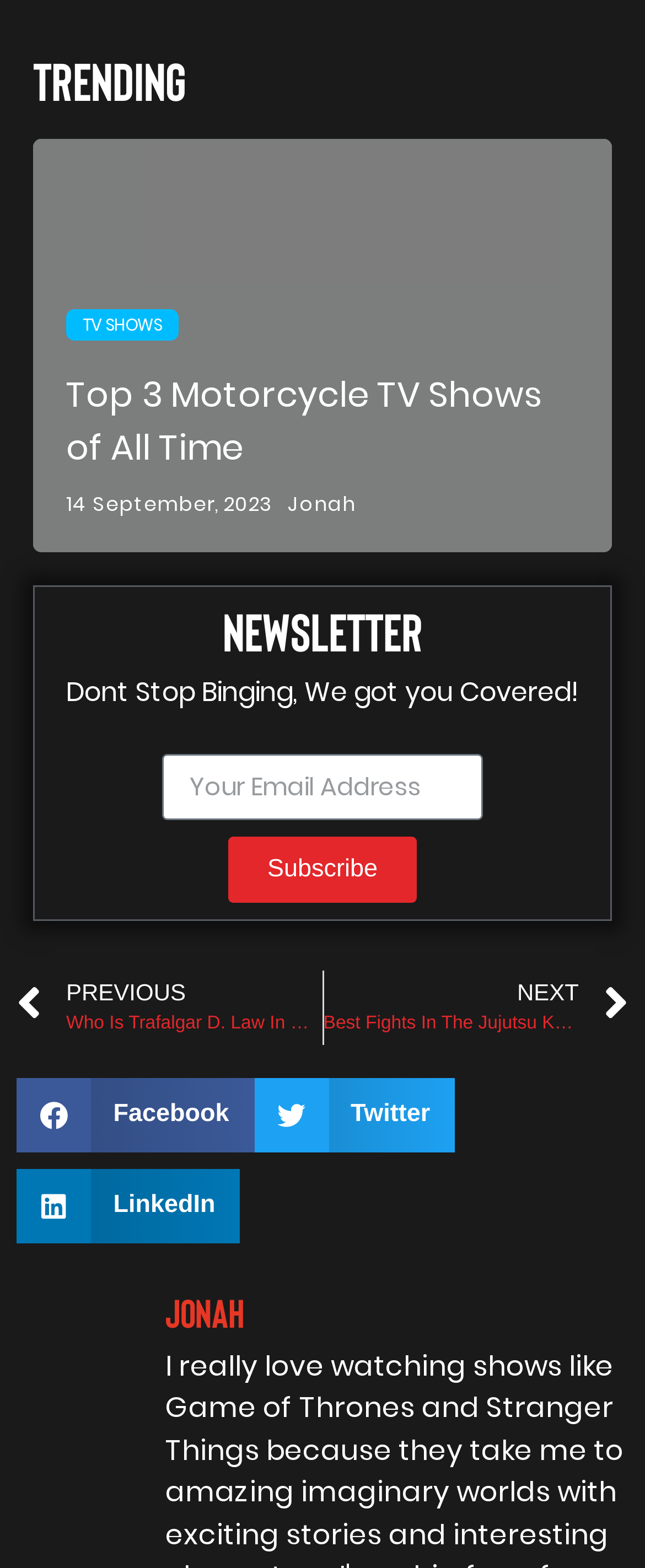Show me the bounding box coordinates of the clickable region to achieve the task as per the instruction: "Share on Facebook".

[0.026, 0.687, 0.394, 0.735]